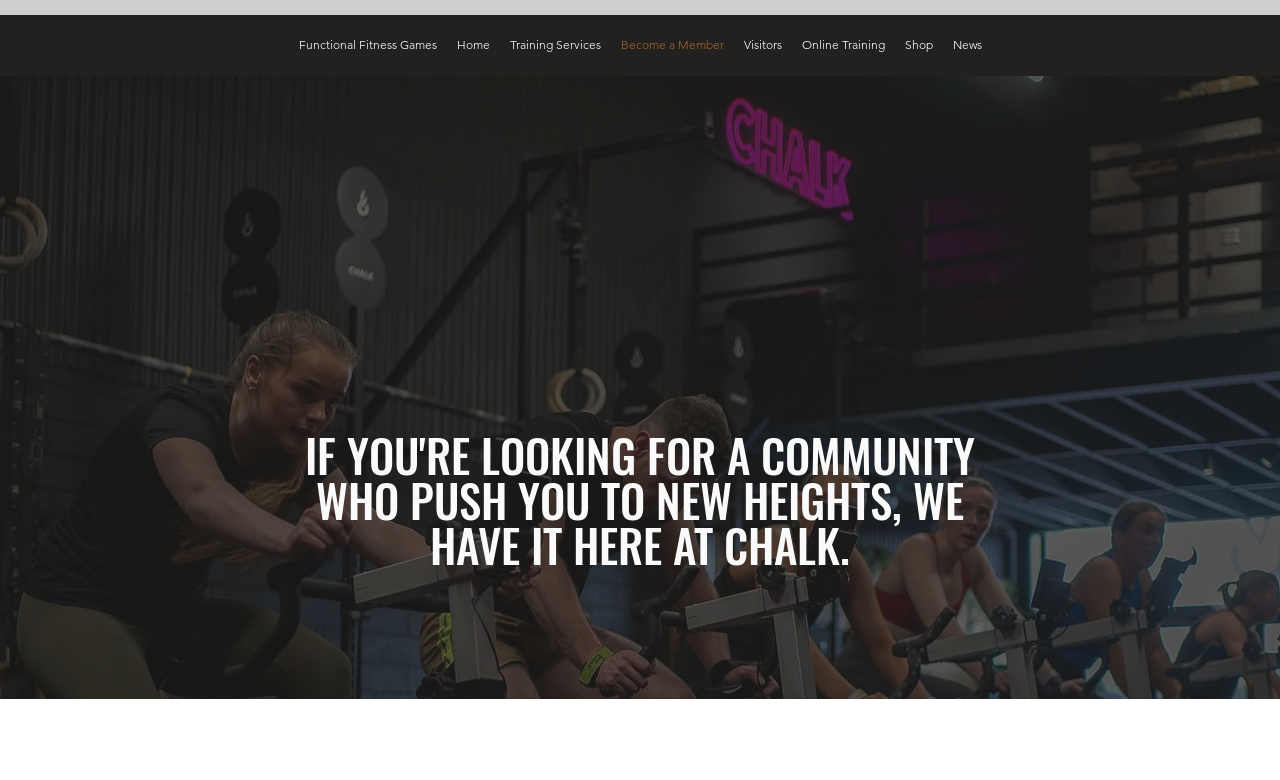Determine the bounding box coordinates for the clickable element to execute this instruction: "Read about the community". Provide the coordinates as four float numbers between 0 and 1, i.e., [left, top, right, bottom].

[0.208, 0.554, 0.791, 0.727]